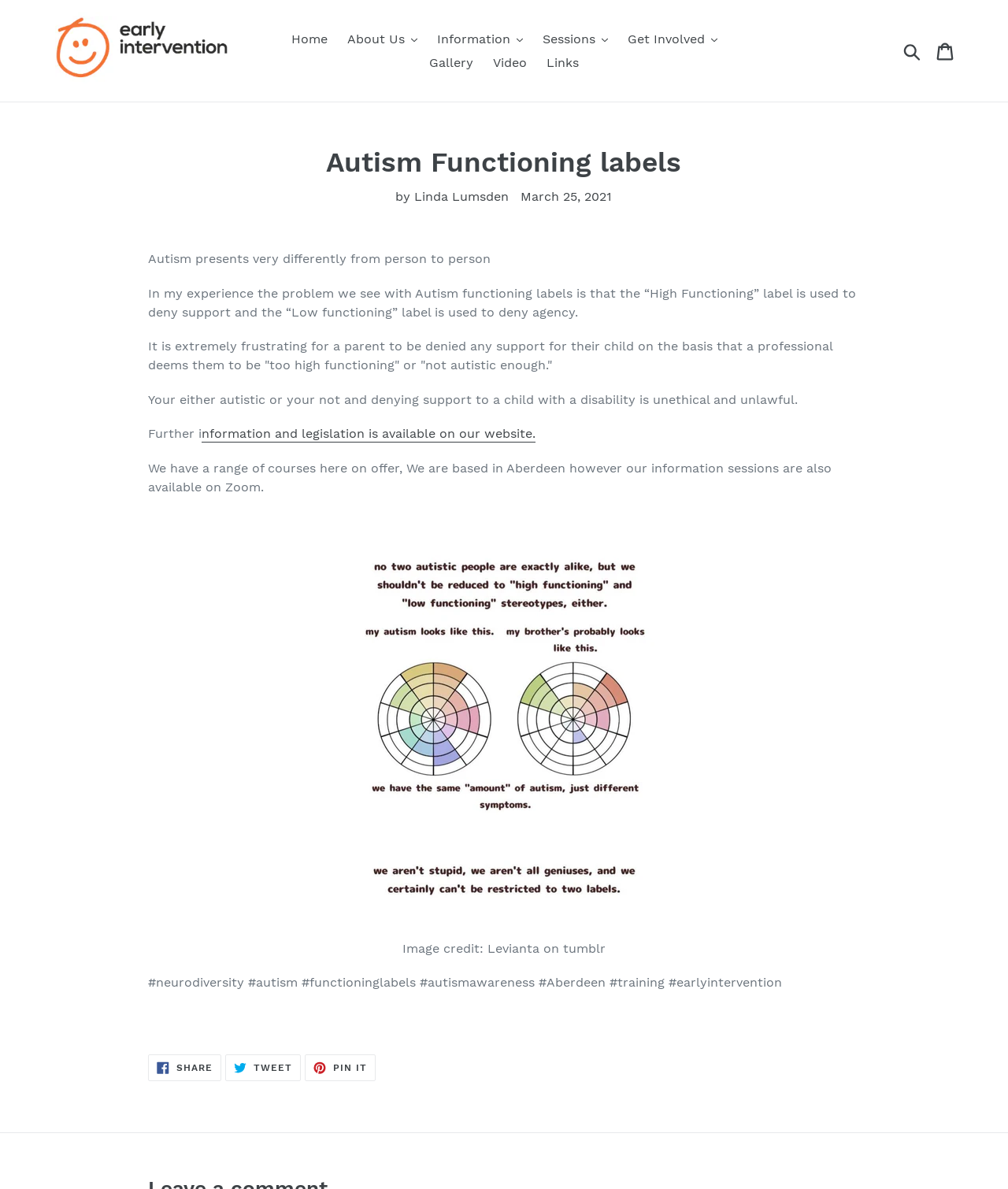Please indicate the bounding box coordinates of the element's region to be clicked to achieve the instruction: "Click on 'Leases [Abstract}'". Provide the coordinates as four float numbers between 0 and 1, i.e., [left, top, right, bottom].

None